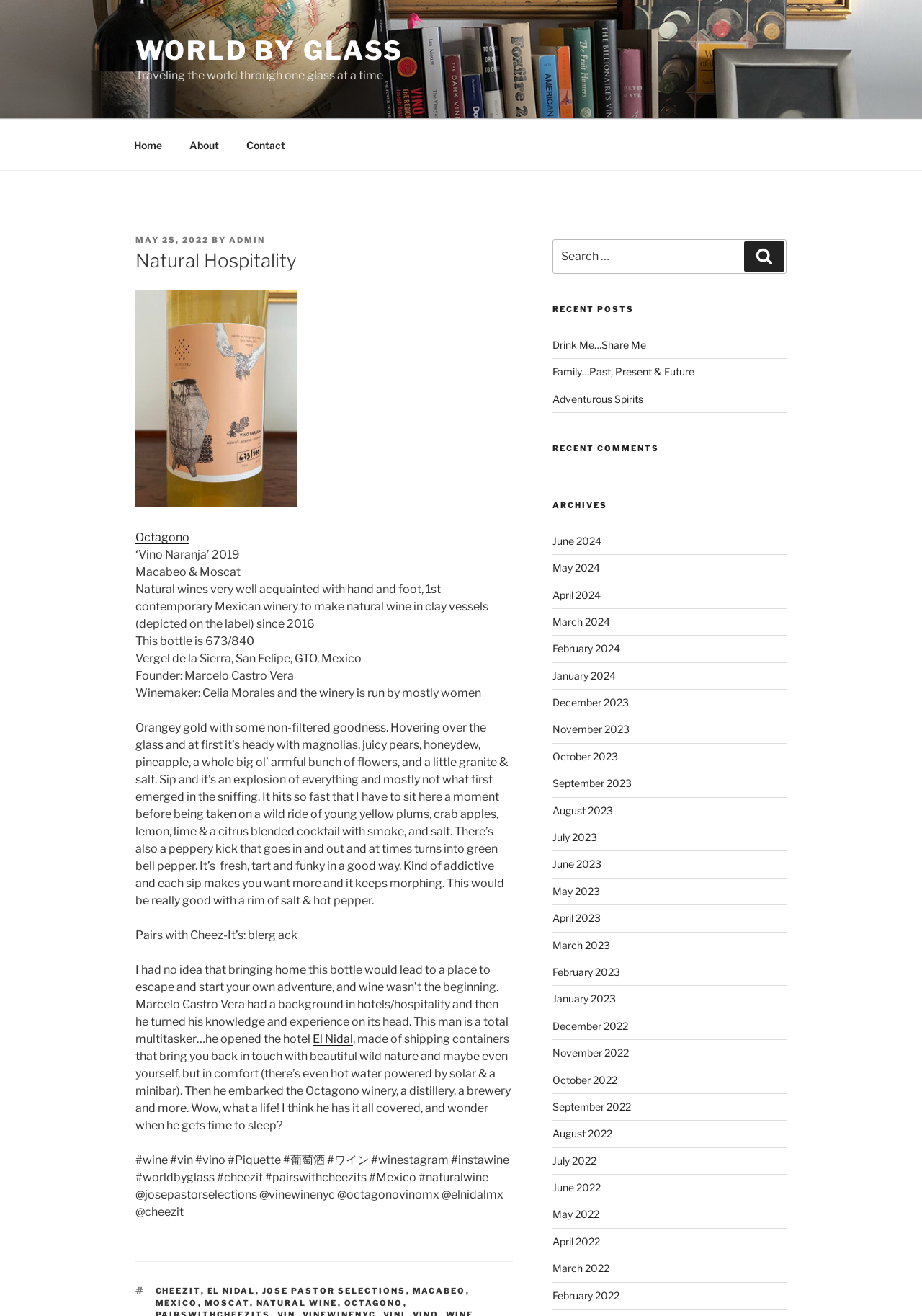Please identify the bounding box coordinates of the element that needs to be clicked to execute the following command: "Visit the 'El Nidal' website". Provide the bounding box using four float numbers between 0 and 1, formatted as [left, top, right, bottom].

[0.339, 0.784, 0.383, 0.795]